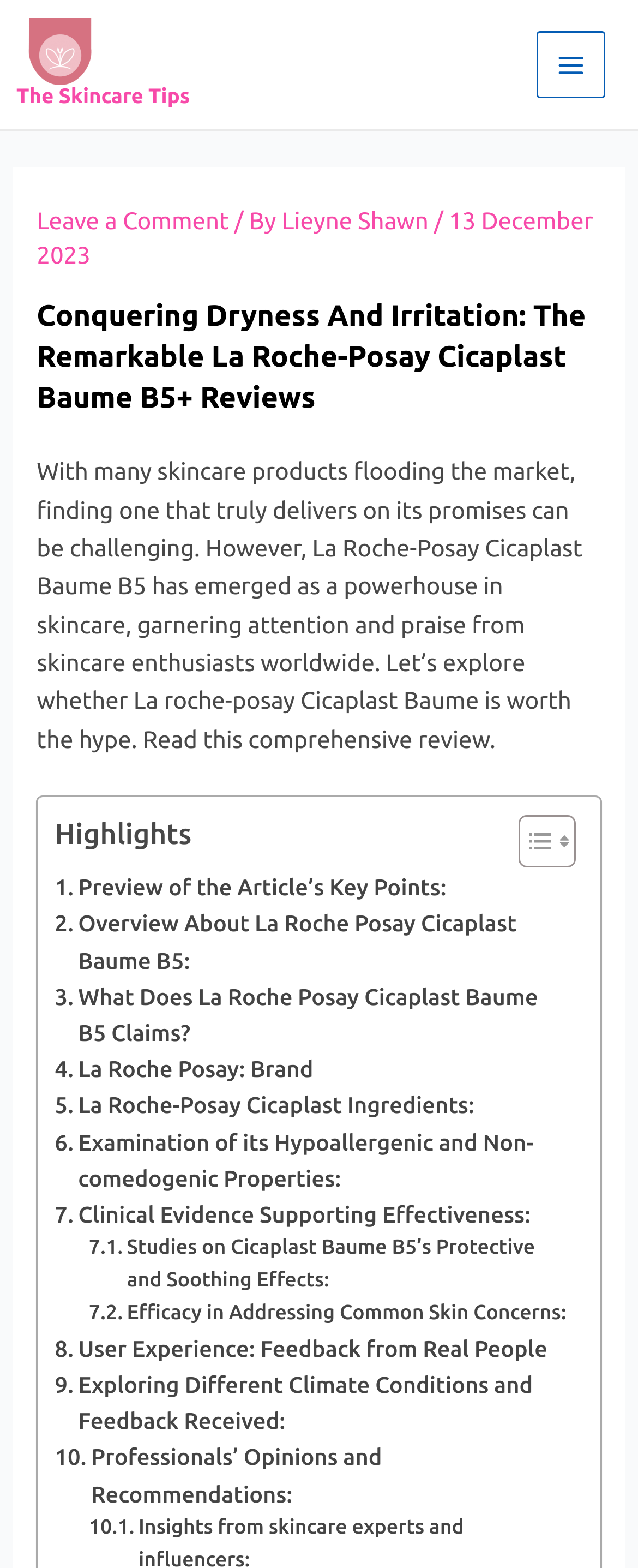Locate the bounding box coordinates of the area where you should click to accomplish the instruction: "Toggle the 'Table of Content'".

[0.773, 0.519, 0.889, 0.555]